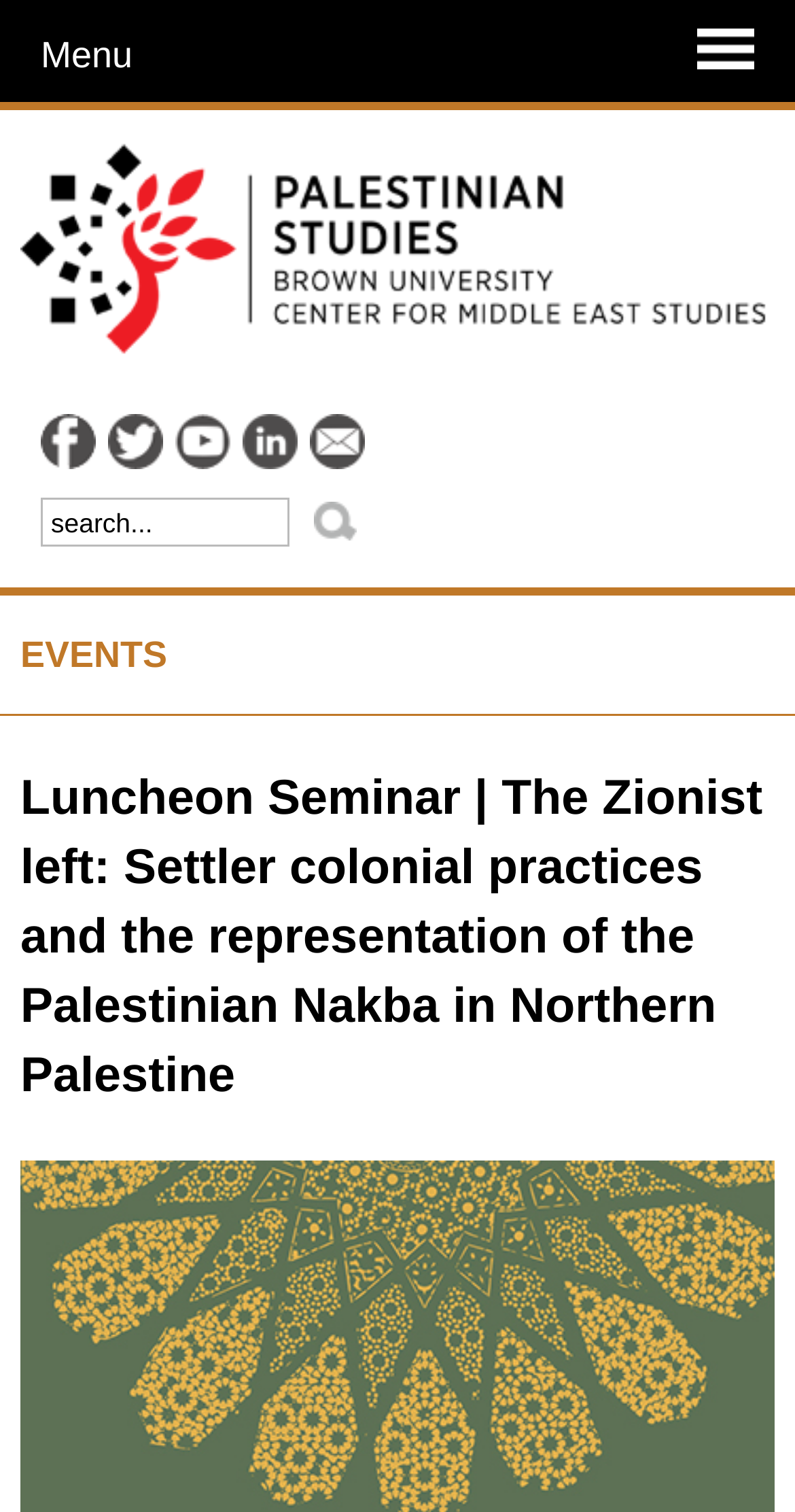Using the webpage screenshot and the element description Wix.com, determine the bounding box coordinates. Specify the coordinates in the format (top-left x, top-left y, bottom-right x, bottom-right y) with values ranging from 0 to 1.

None